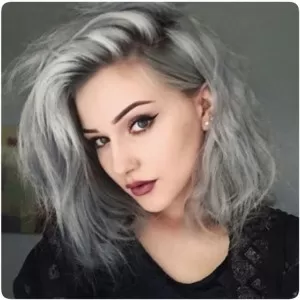Provide a brief response to the question below using one word or phrase:
What is the style of the woman's makeup?

Subtle and elegant